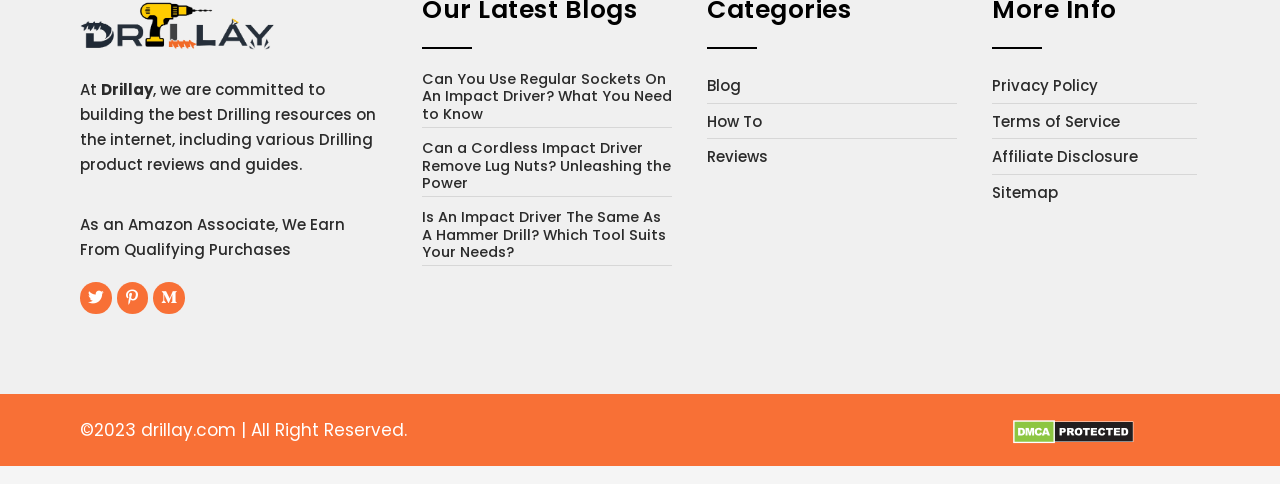From the webpage screenshot, identify the region described by title="DMCA.com Protection Status". Provide the bounding box coordinates as (top-left x, top-left y, bottom-right x, bottom-right y), with each value being a floating point number between 0 and 1.

[0.791, 0.9, 0.886, 0.95]